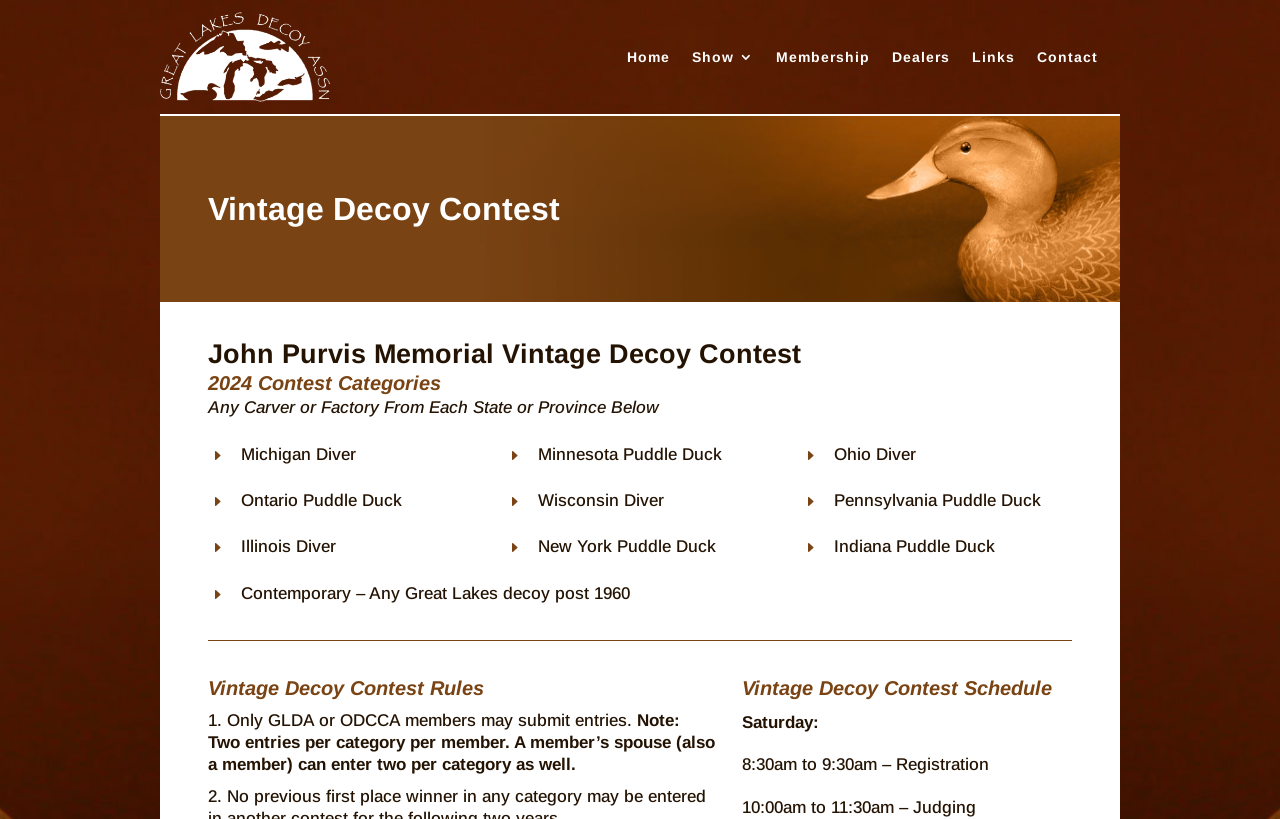Bounding box coordinates are specified in the format (top-left x, top-left y, bottom-right x, bottom-right y). All values are floating point numbers bounded between 0 and 1. Please provide the bounding box coordinate of the region this sentence describes: alt="Great Lakes Decoy Association"

[0.125, 0.015, 0.258, 0.125]